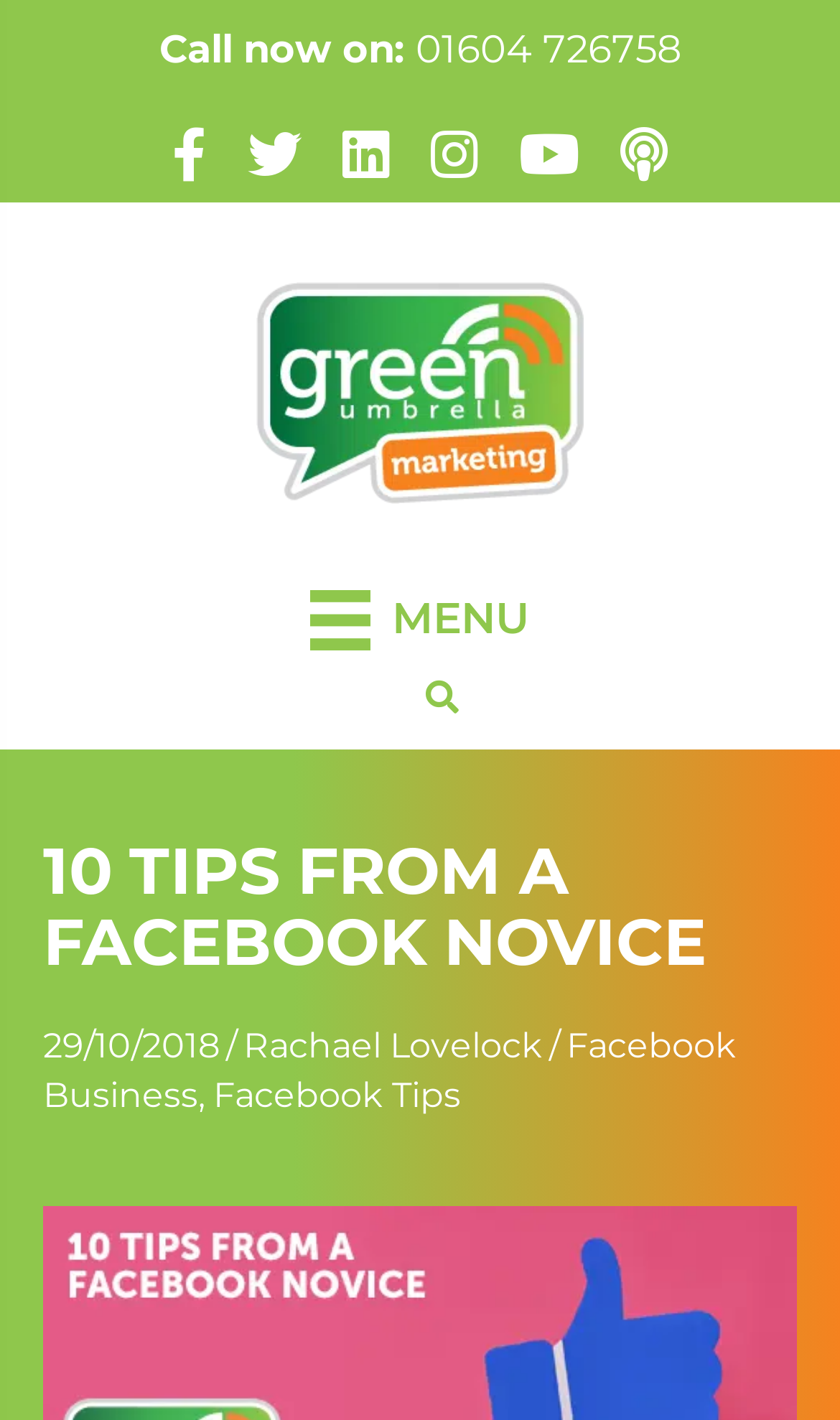Based on the image, provide a detailed response to the question:
What is the name of the marketing company?

I found the name of the marketing company by looking at the logo on the top left section of the webpage, which says 'Green Umbrella Marketing'.